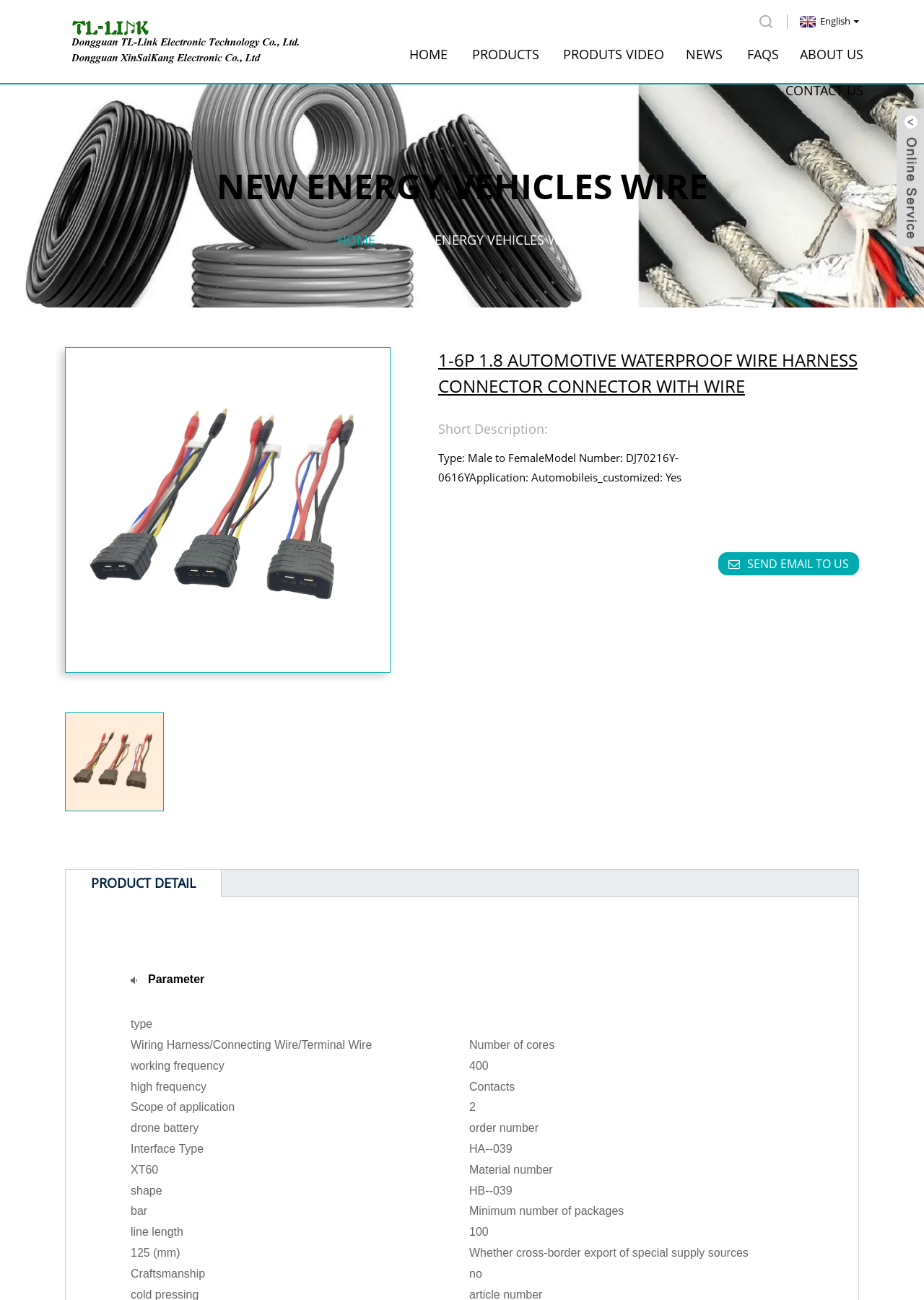Determine the bounding box coordinates of the element's region needed to click to follow the instruction: "Click the PRODUCTS link". Provide these coordinates as four float numbers between 0 and 1, formatted as [left, top, right, bottom].

[0.511, 0.028, 0.583, 0.056]